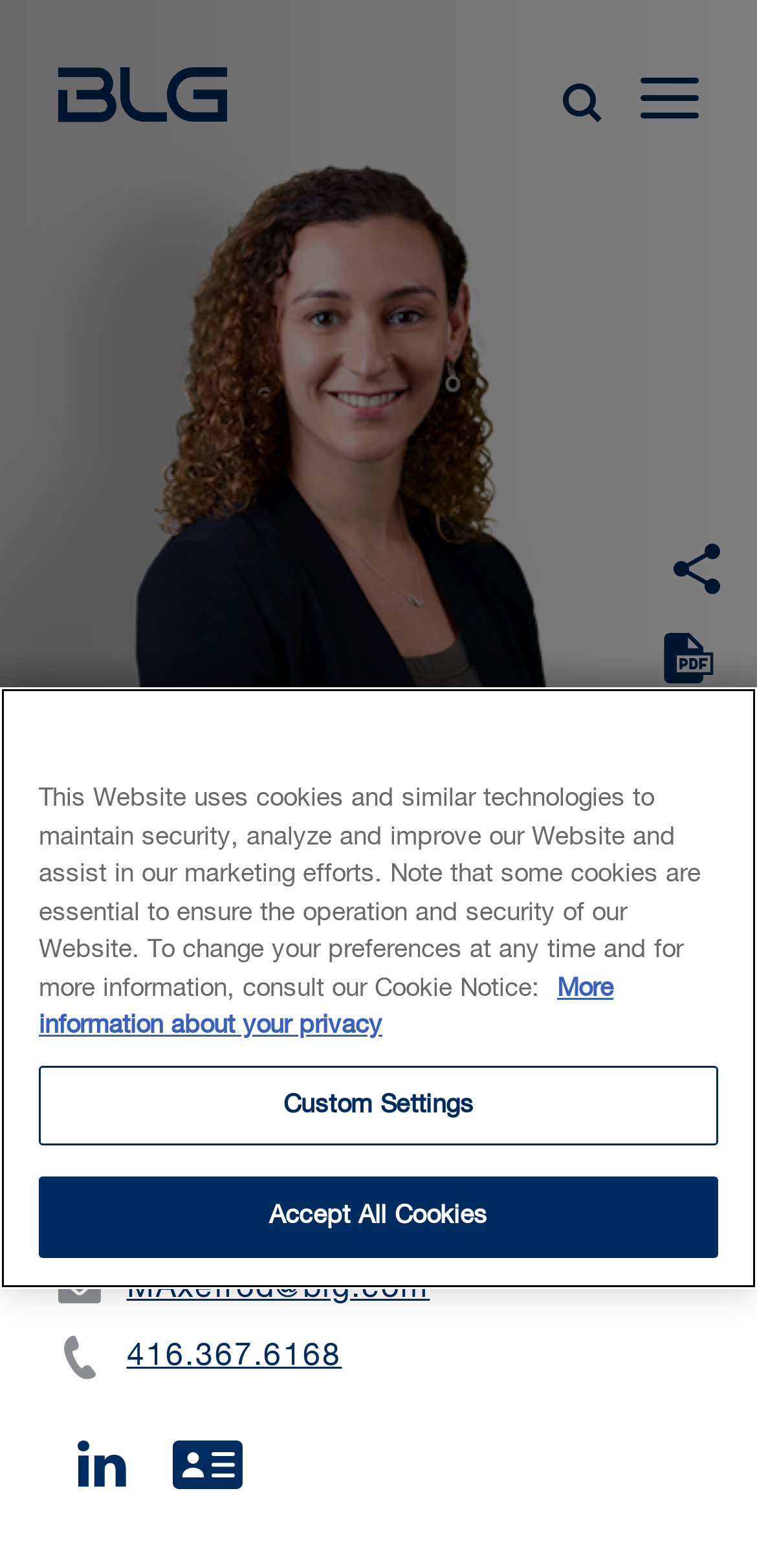Provide a brief response in the form of a single word or phrase:
What is the phone number of Maddie Axelrod's office?

416.367.6168